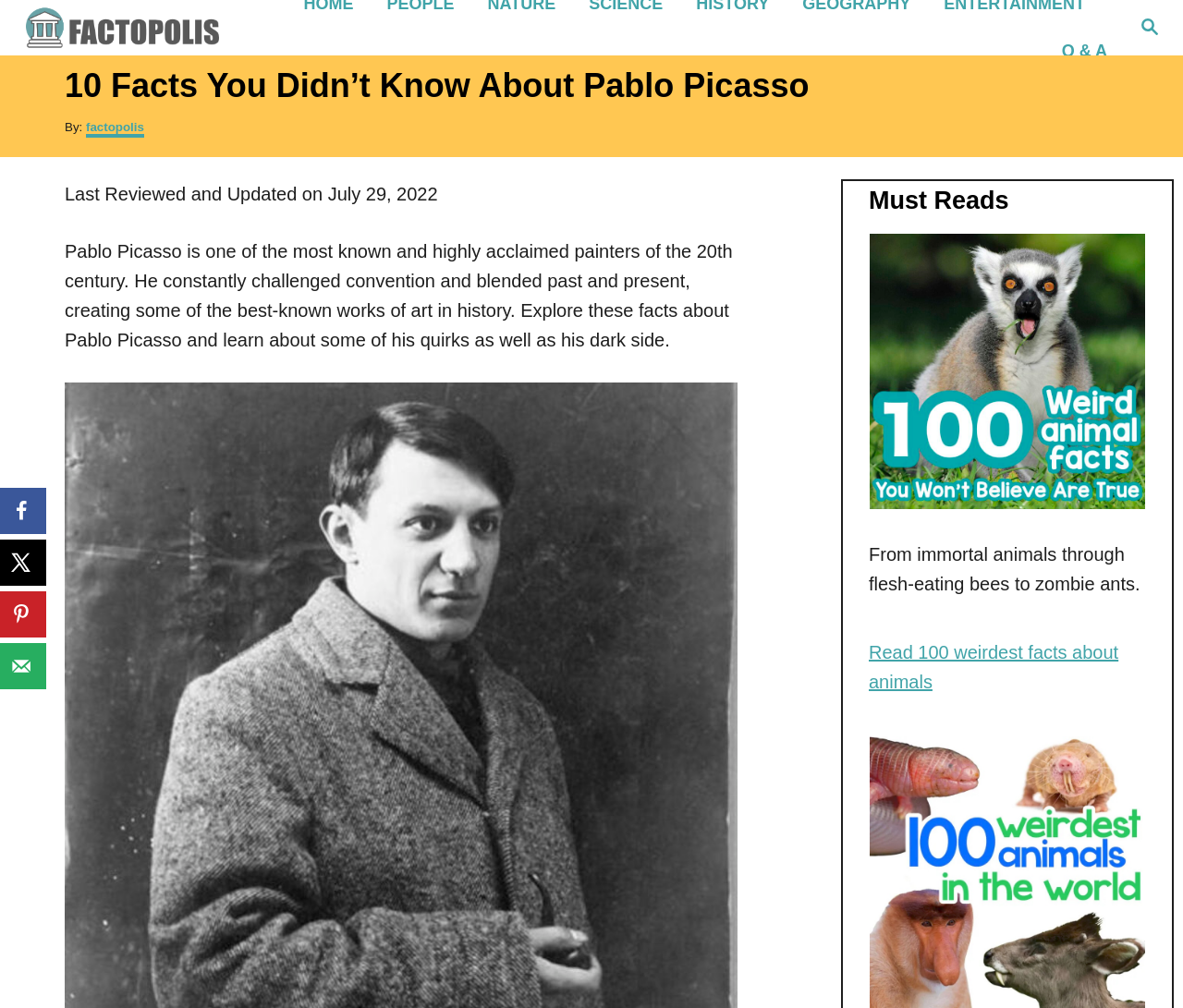Can you look at the image and give a comprehensive answer to the question:
What is the date mentioned in the webpage?

I found the answer by looking at the text 'Last Reviewed and Updated on July 29, 2022' which provides the specific date mentioned on the webpage.